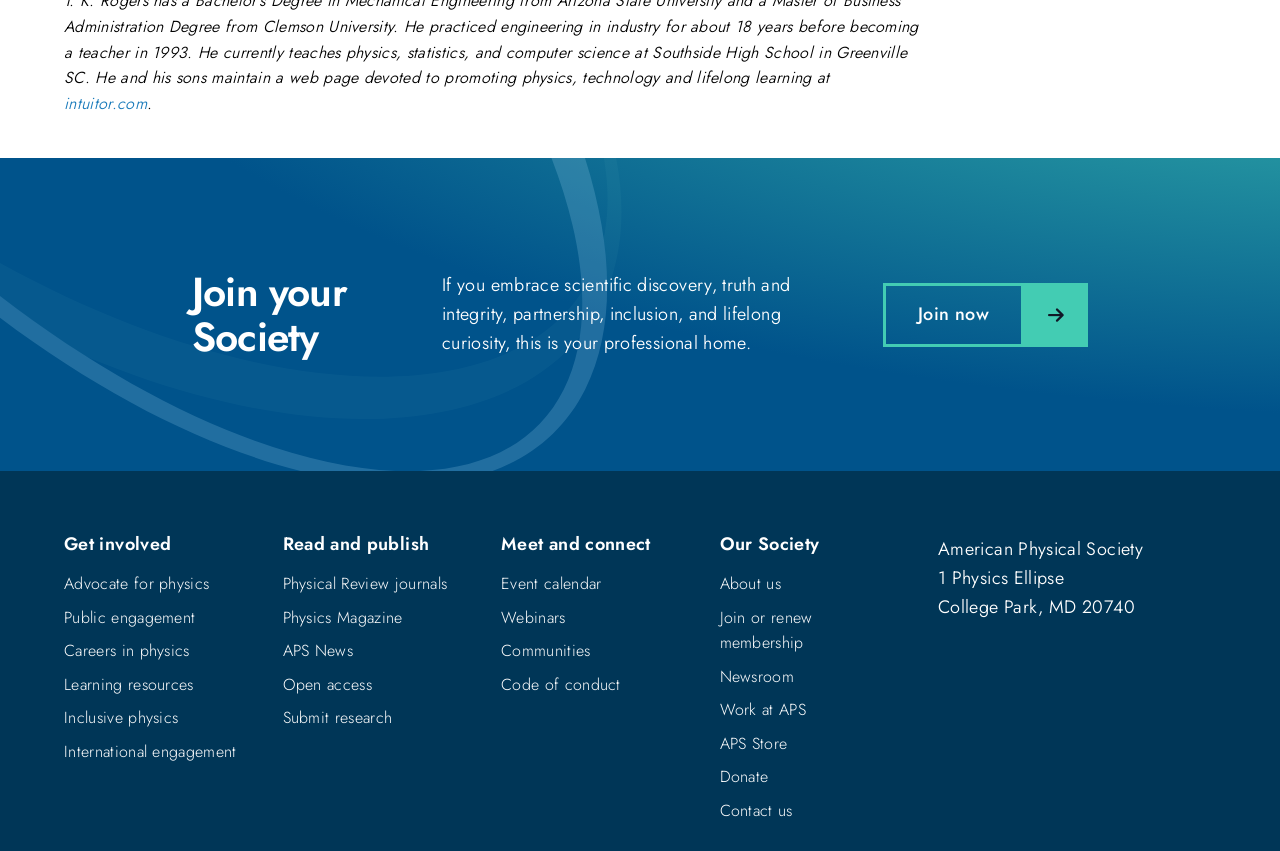What is the name of the professional society?
Please provide a detailed and comprehensive answer to the question.

I found the answer by looking at the StaticText element with the text 'American Physical Society' located at [0.733, 0.63, 0.893, 0.661]. This text is likely to be the name of the professional society.